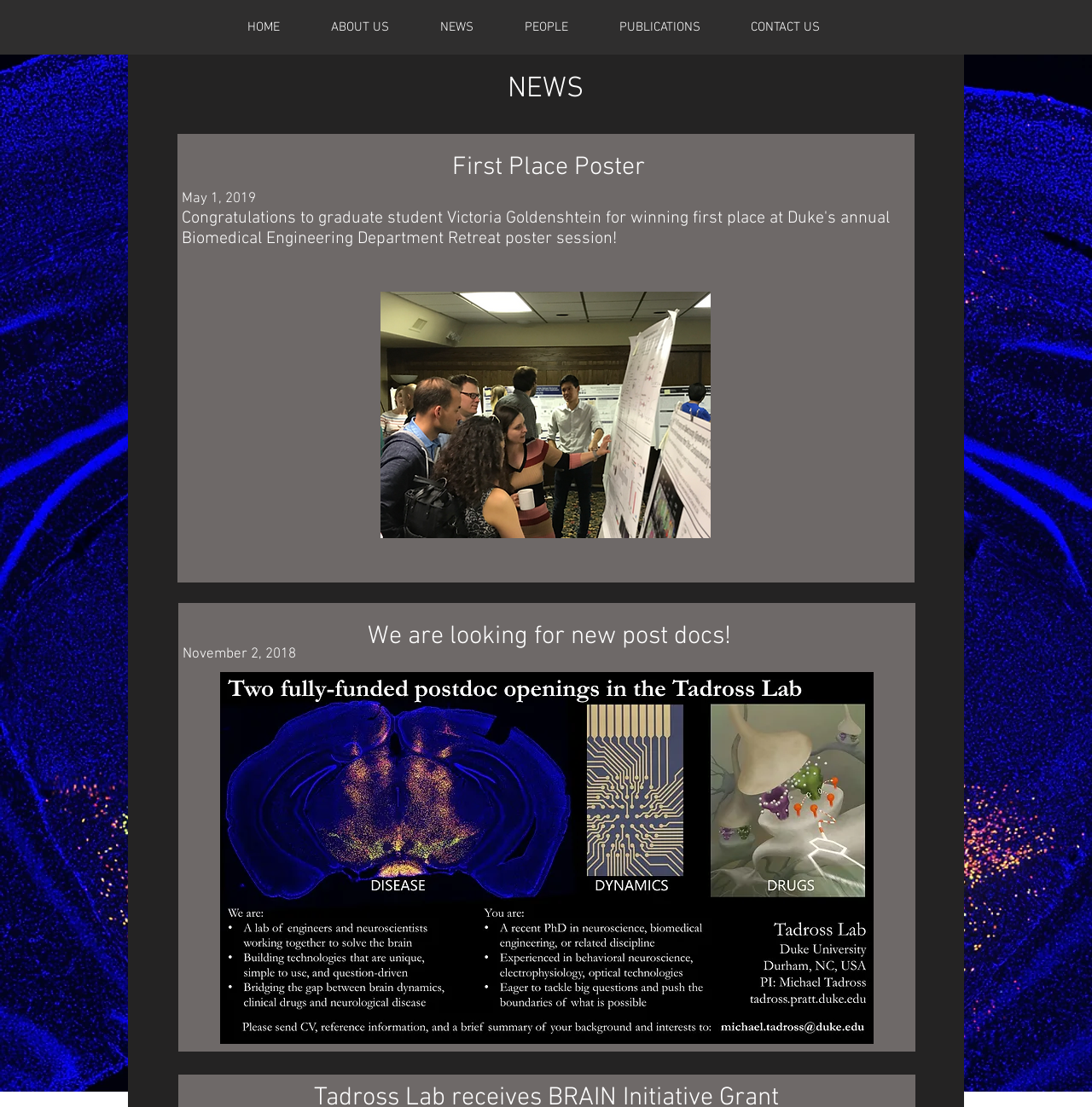What is the purpose of the 'Event Tent' section?
Based on the screenshot, give a detailed explanation to answer the question.

The 'Event Tent' section contains an image of a postdoc ad flyer, and a heading 'We are looking for new post docs!', suggesting that this section is used for job postings or recruitment.